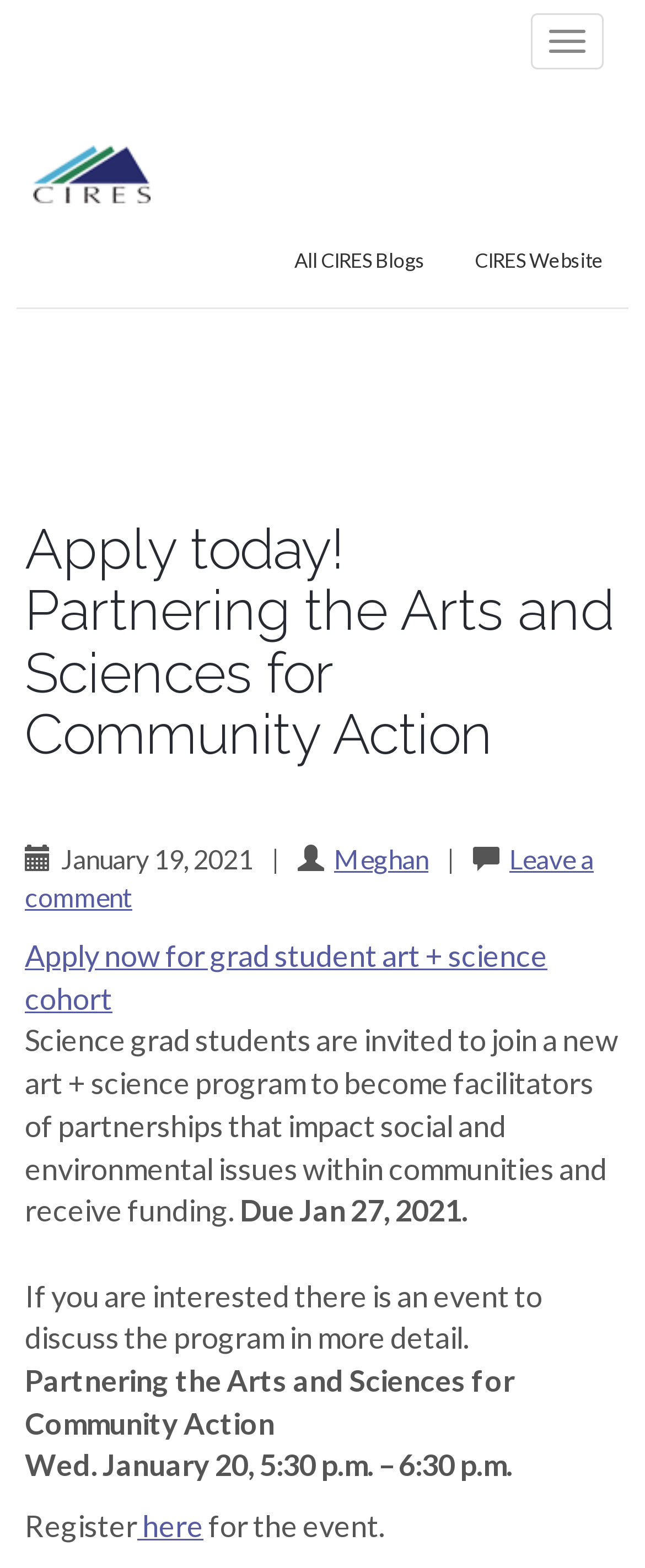Locate the UI element described as follows: "CIRES CGA". Return the bounding box coordinates as four float numbers between 0 and 1 in the order [left, top, right, bottom].

[0.038, 0.274, 0.577, 0.325]